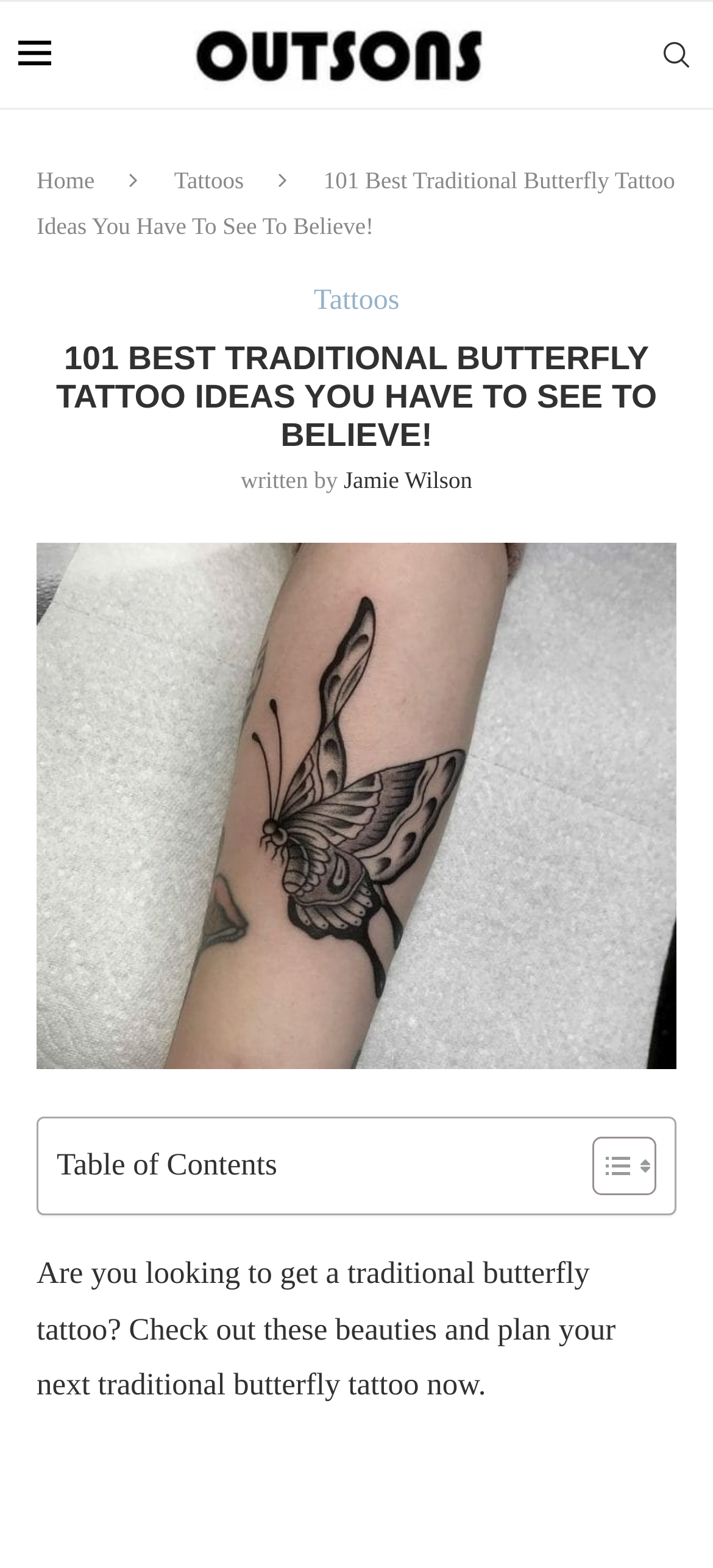What type of image is displayed at the top of the webpage?
Observe the image and answer the question with a one-word or short phrase response.

Logo or brand image